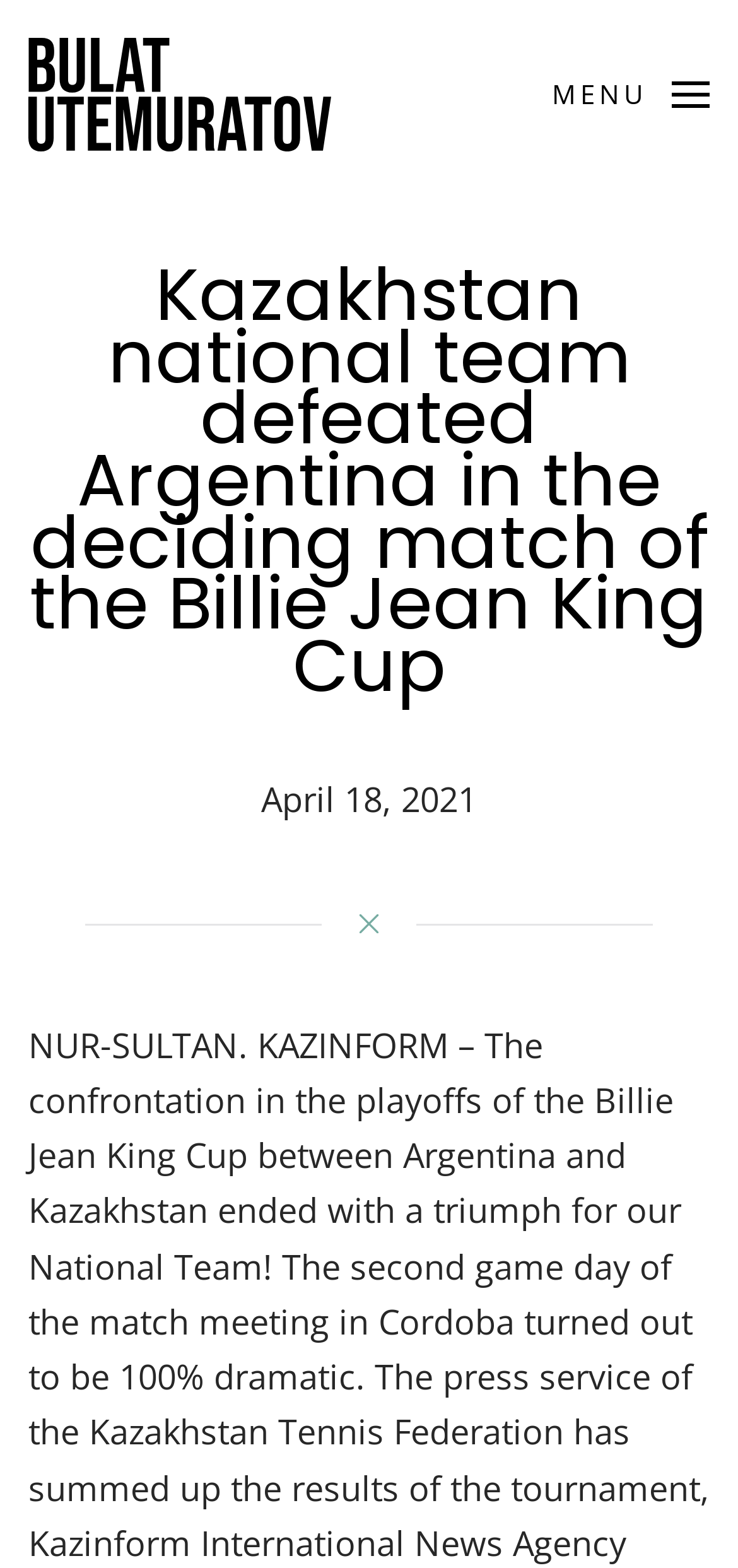Please identify the primary heading on the webpage and return its text.

Kazakhstan national team defeated Argentina in the deciding match of the Billie Jean King Cup